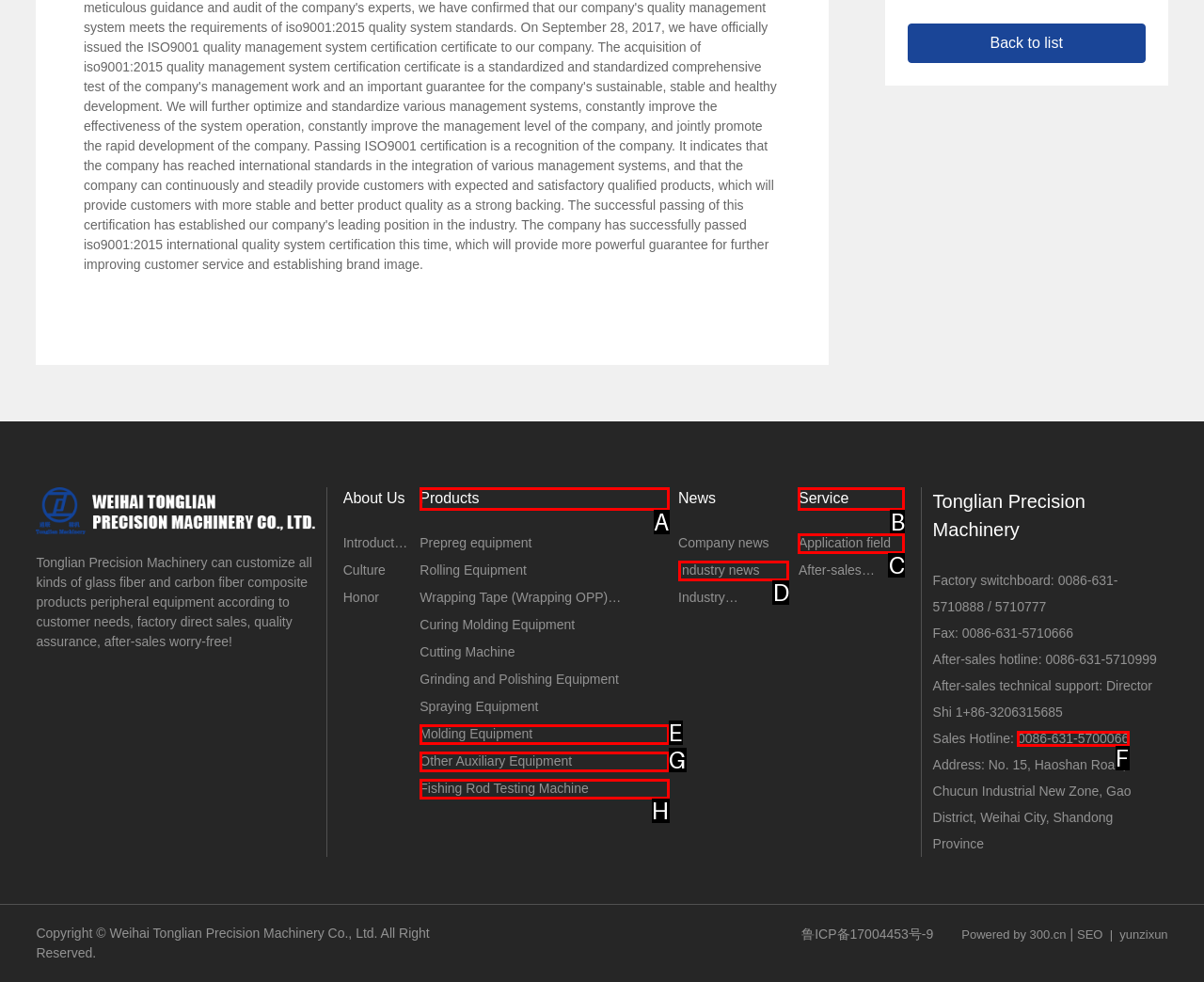Given the description: Fishing Rod Testing Machine, choose the HTML element that matches it. Indicate your answer with the letter of the option.

H